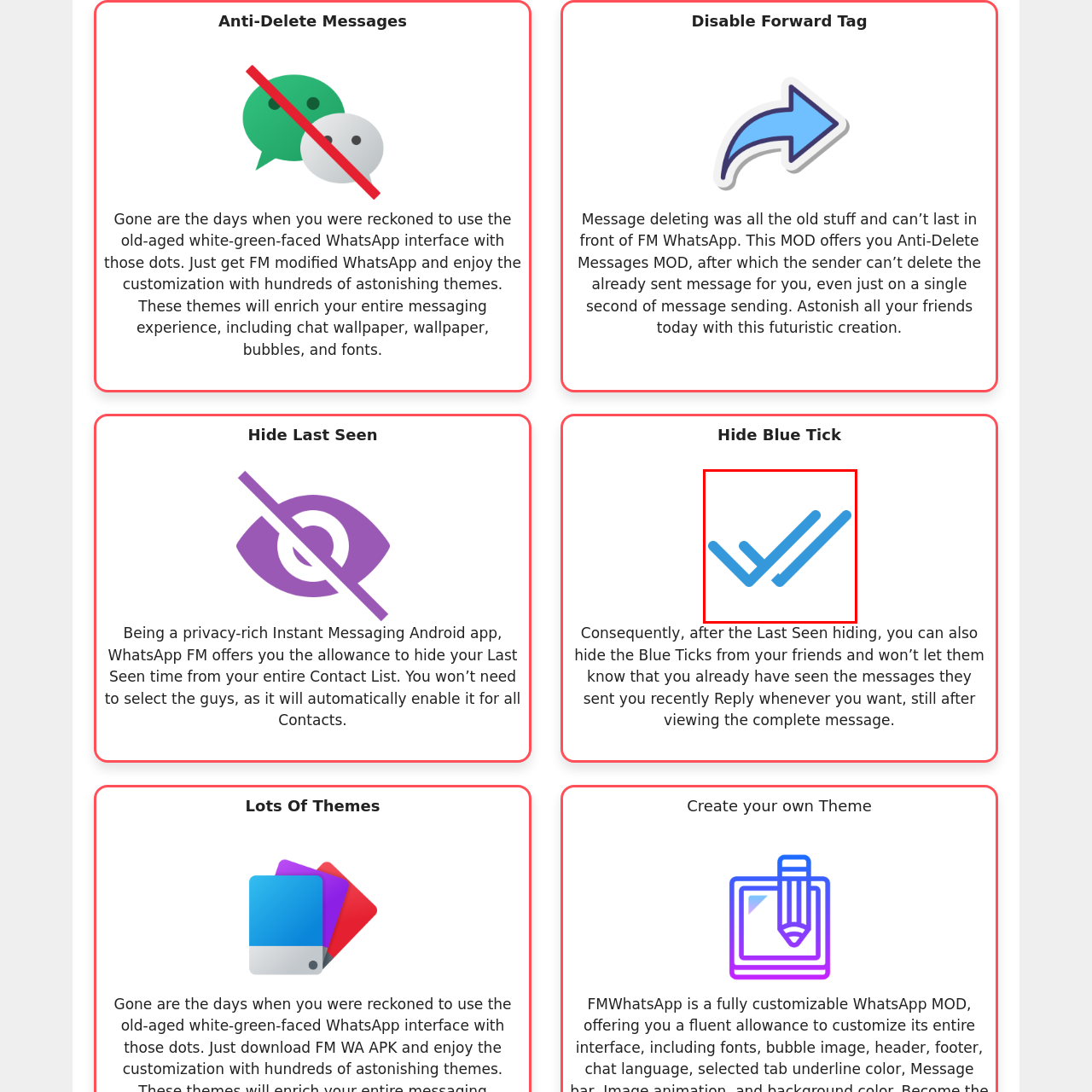What is the benefit of using the 'Disable Forward Tag' feature?
Refer to the image enclosed in the red bounding box and answer the question thoroughly.

By utilizing the 'Disable Forward Tag' feature, users can enjoy a more personalized and discreet messaging environment, allowing them to communicate without revealing the forwarding history, which provides more control and privacy over their messaging experience.